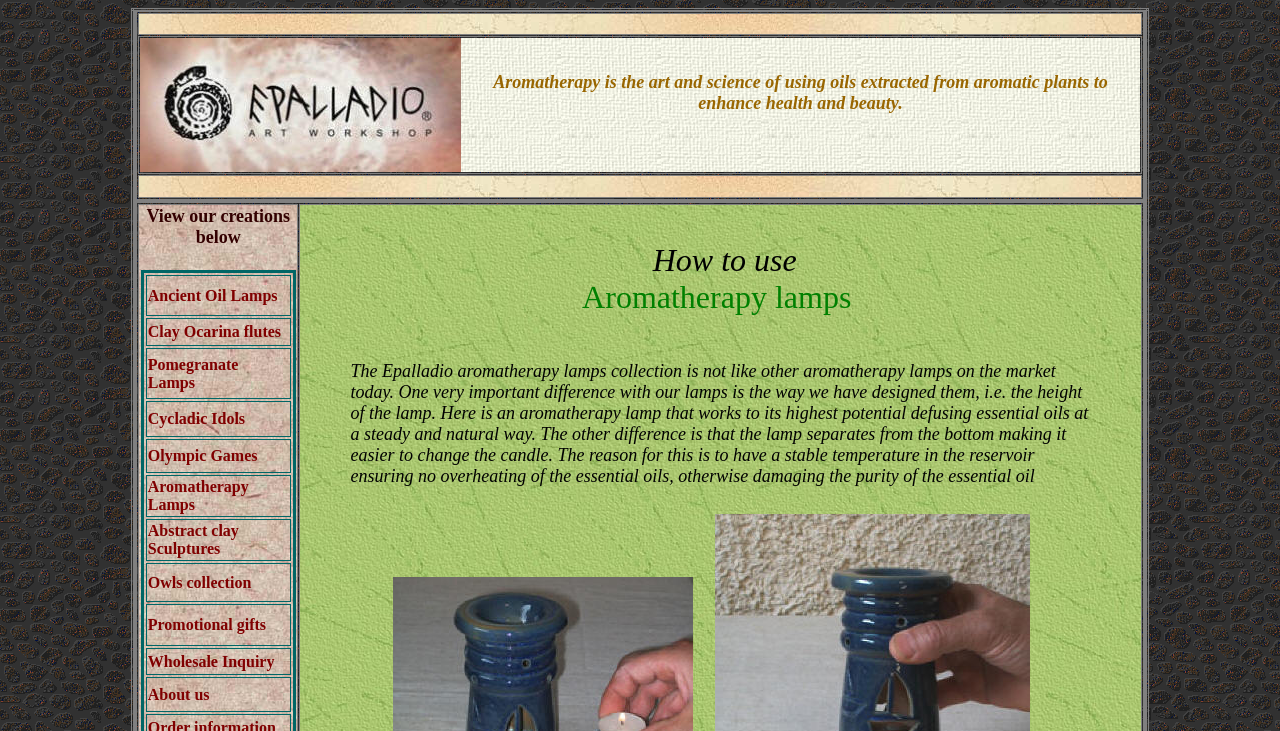Indicate the bounding box coordinates of the clickable region to achieve the following instruction: "Learn about Aromatherapy."

[0.108, 0.049, 0.892, 0.238]